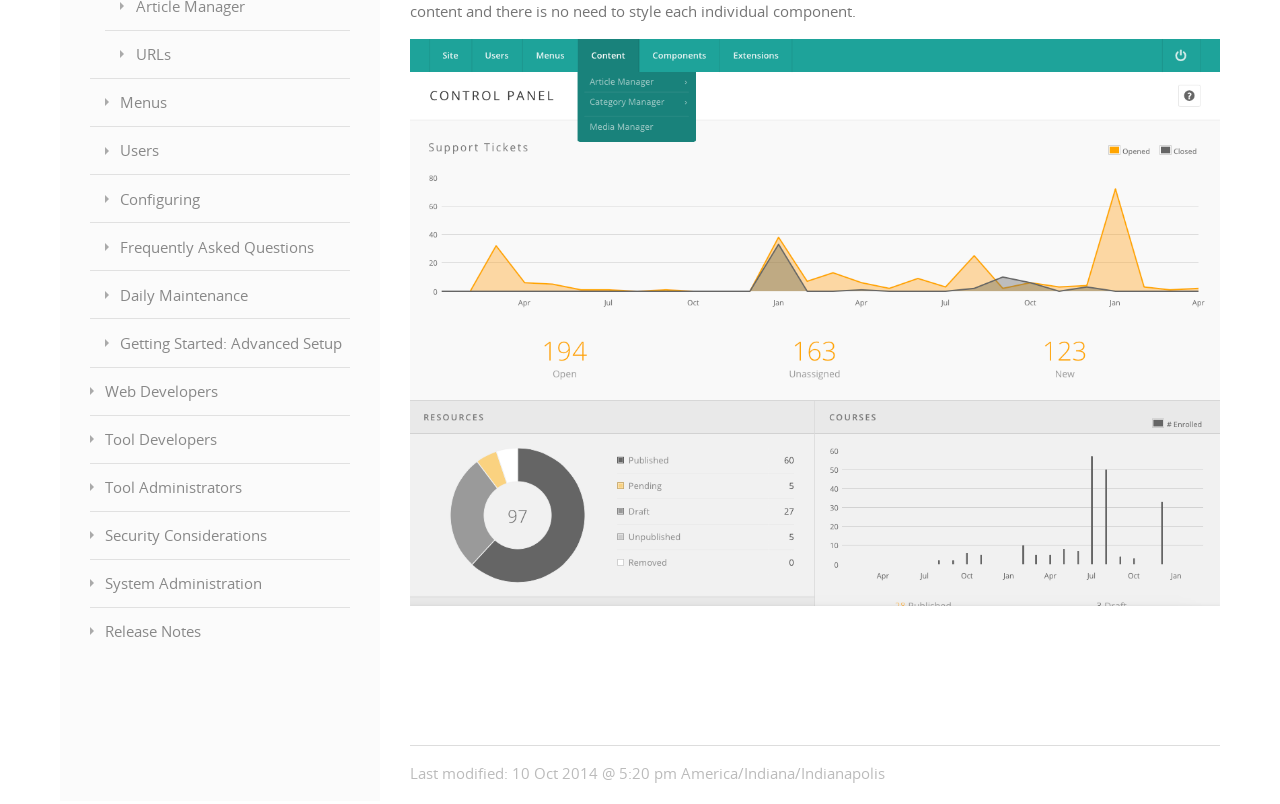Please provide the bounding box coordinates in the format (top-left x, top-left y, bottom-right x, bottom-right y). Remember, all values are floating point numbers between 0 and 1. What is the bounding box coordinate of the region described as: URLs

[0.094, 0.038, 0.273, 0.097]